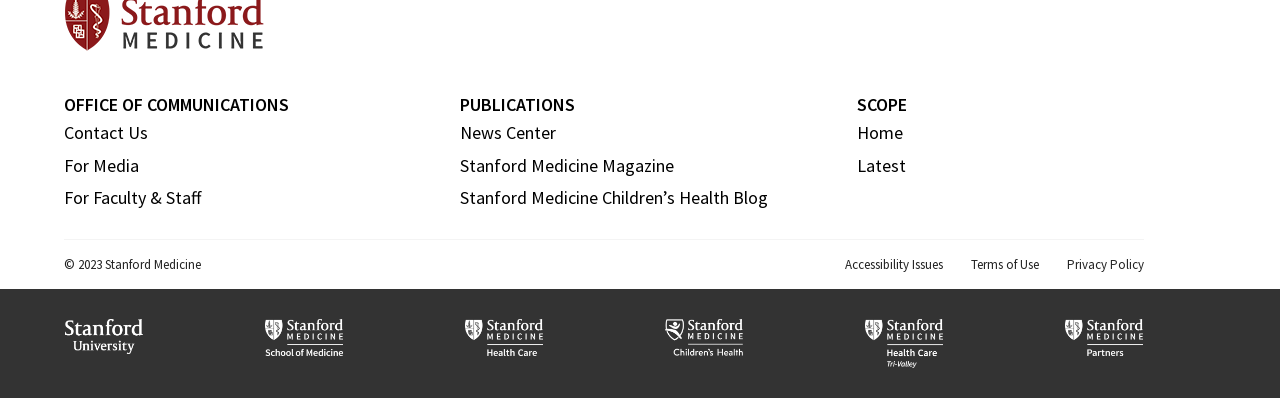Using the provided element description: "January 7, 2024", identify the bounding box coordinates. The coordinates should be four floats between 0 and 1 in the order [left, top, right, bottom].

None